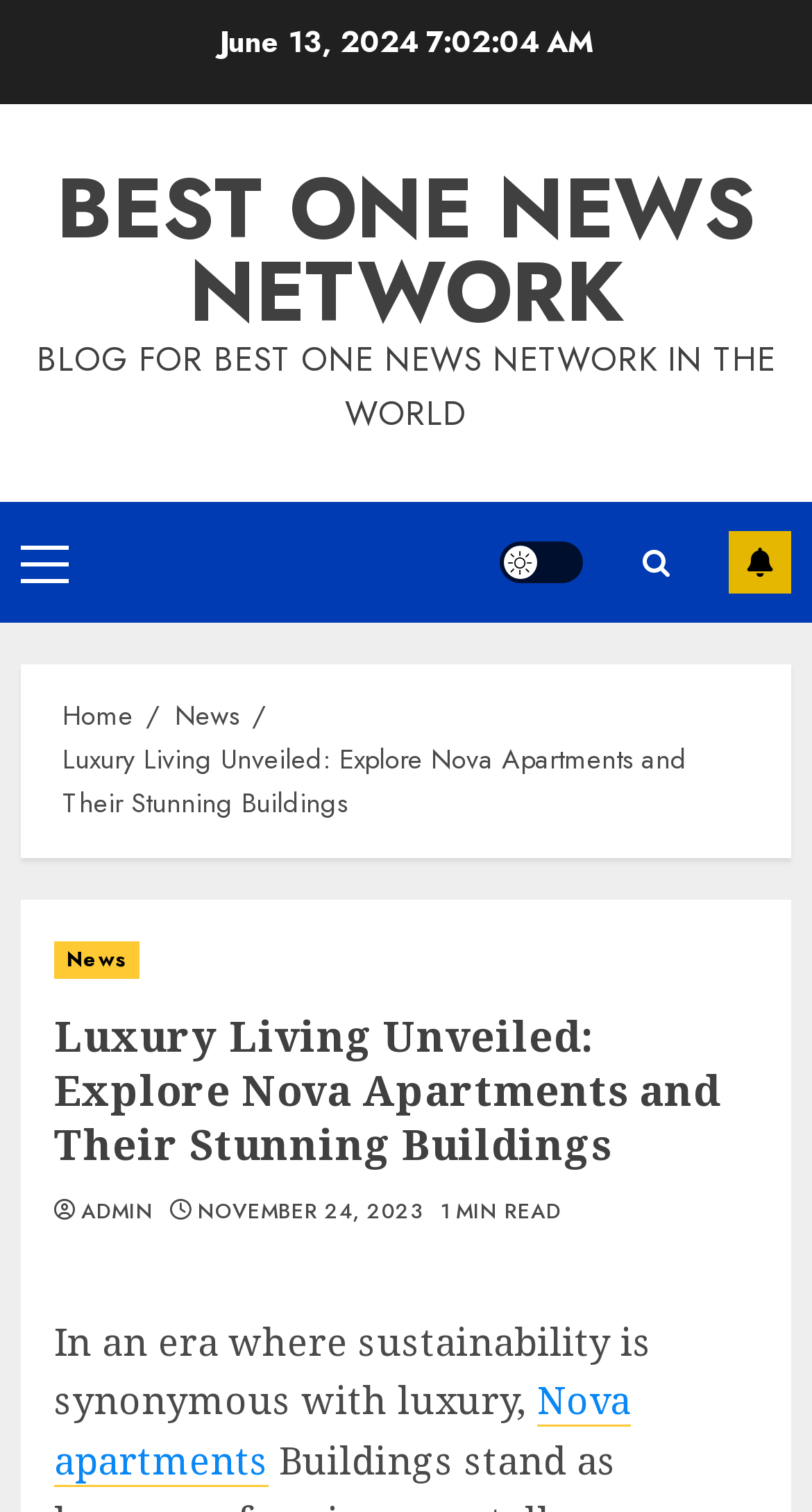Please provide a one-word or short phrase answer to the question:
What is the estimated reading time of the article?

1 MIN READ